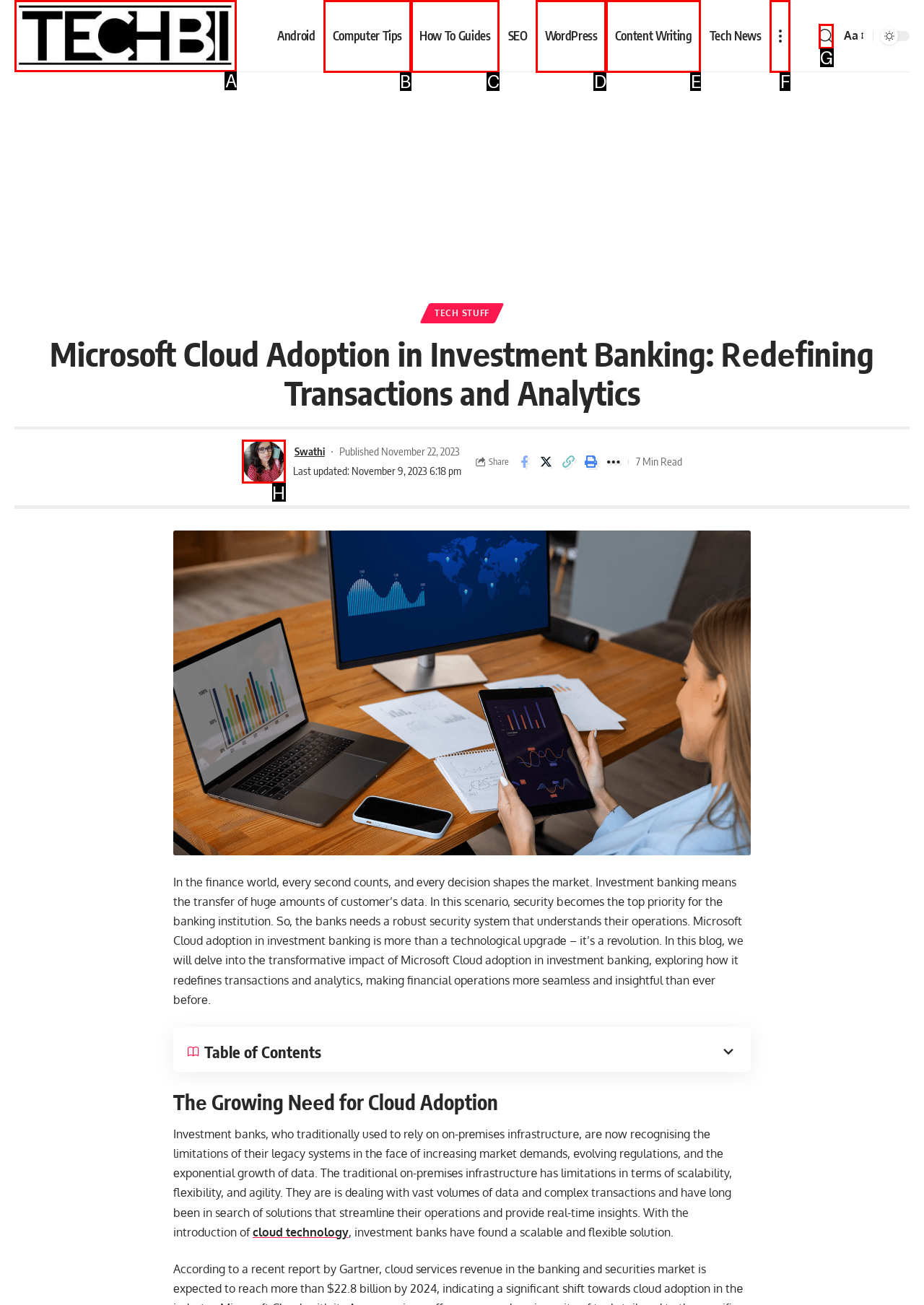Determine which option should be clicked to carry out this task: Click on the 'TechBii' link
State the letter of the correct choice from the provided options.

A